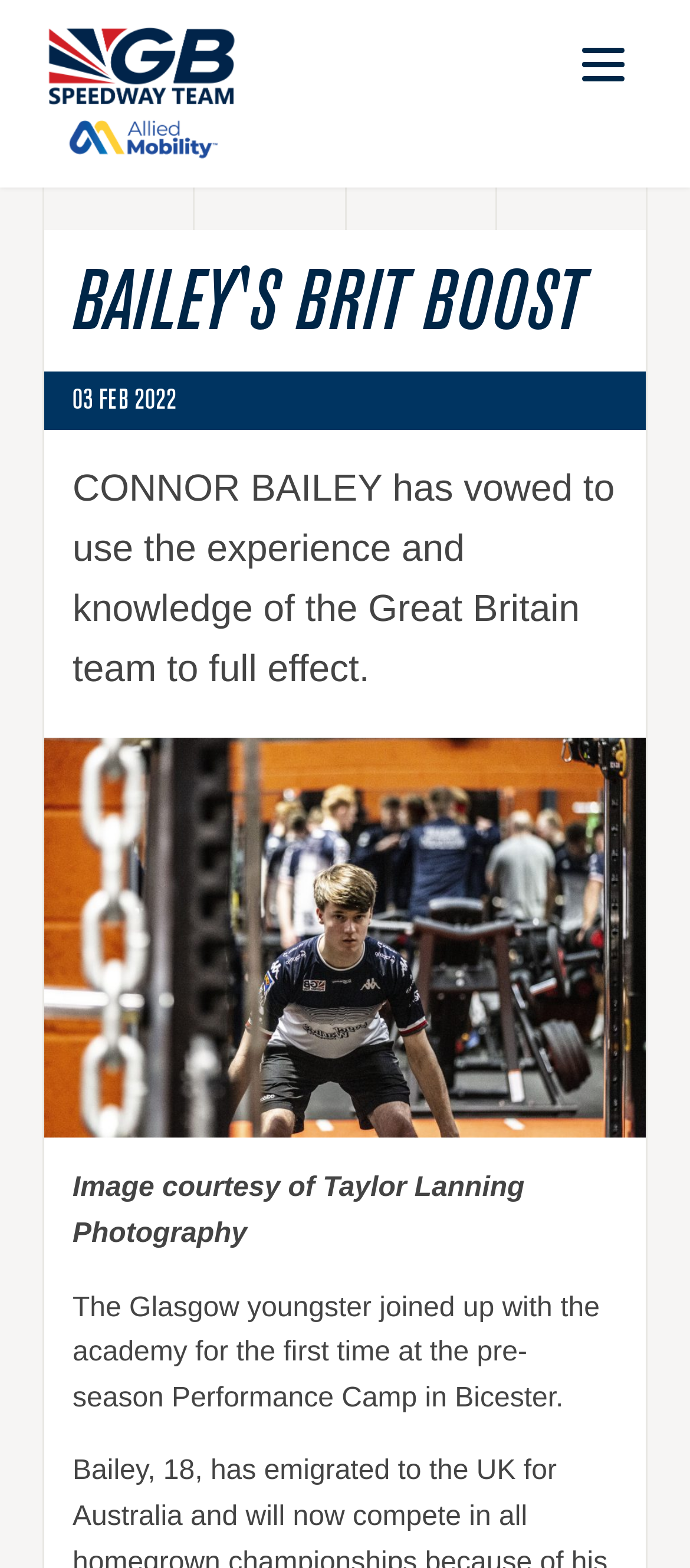Identify the bounding box of the HTML element described here: "alt="GB Speedway Team Allied Mobility"". Provide the coordinates as four float numbers between 0 and 1: [left, top, right, bottom].

[0.069, 0.017, 0.341, 0.102]